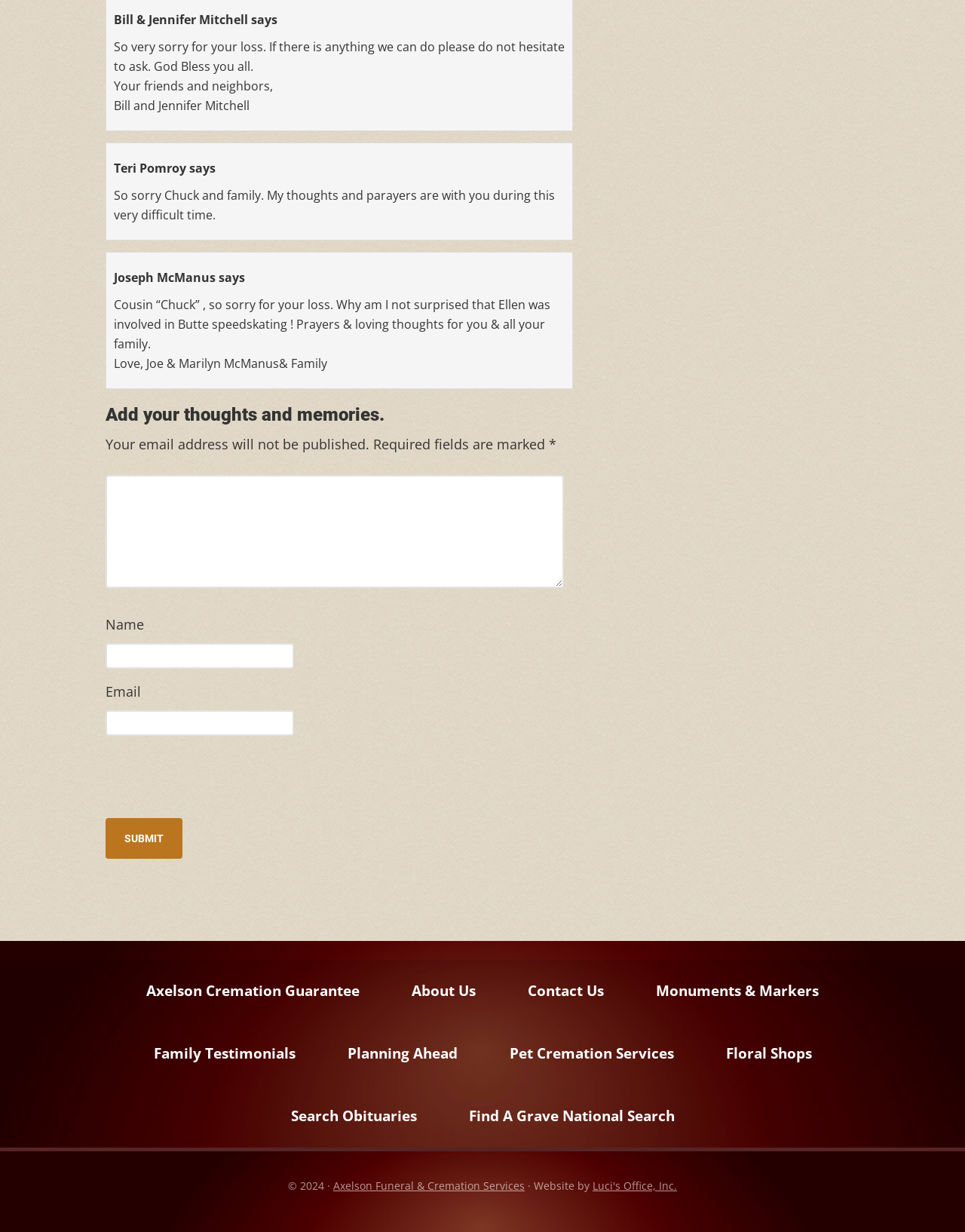Provide a single word or phrase to answer the given question: 
What is the name of the deceased?

Not specified